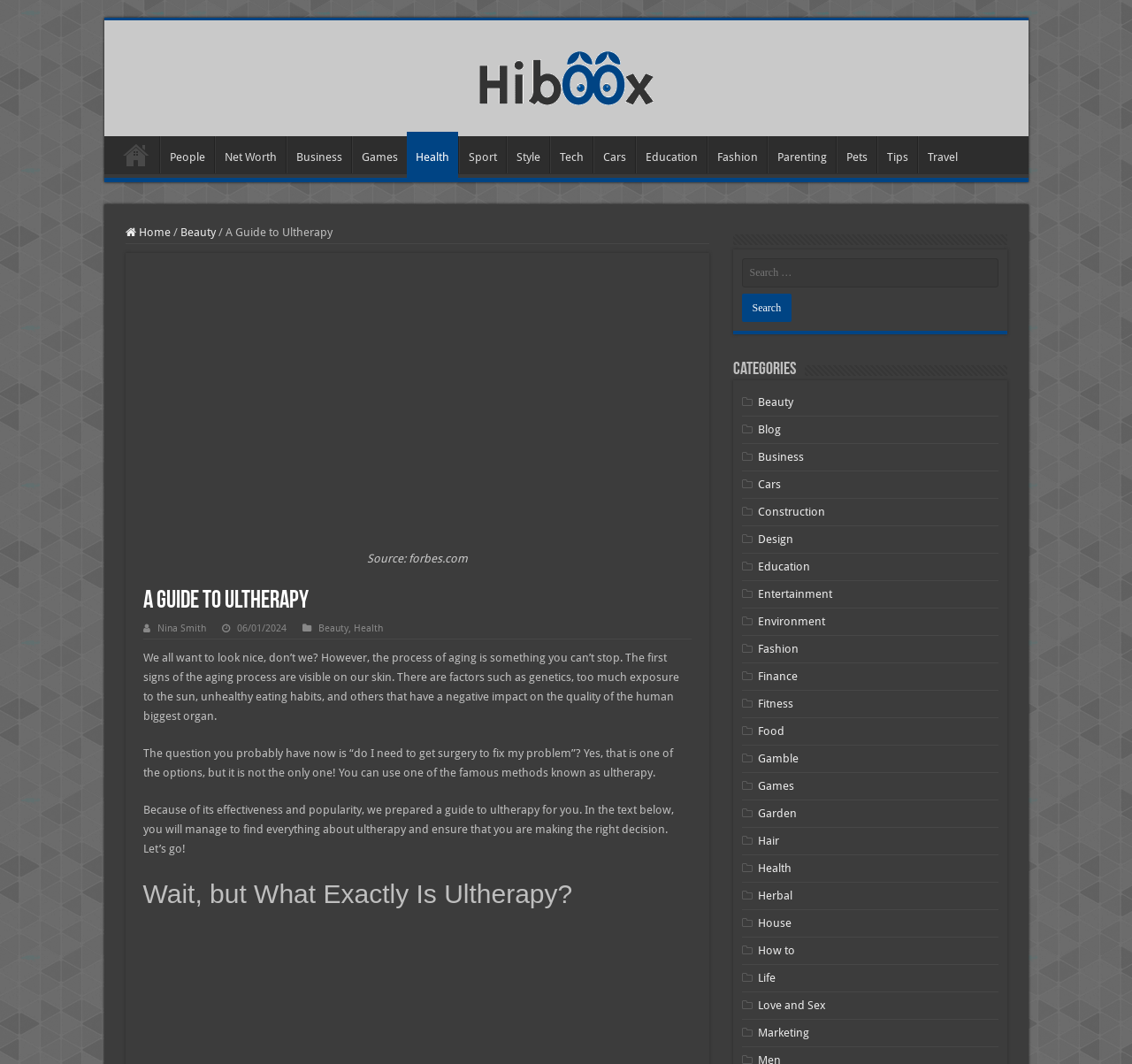What is the purpose of the search bar?
Please provide a single word or phrase answer based on the image.

To search the website